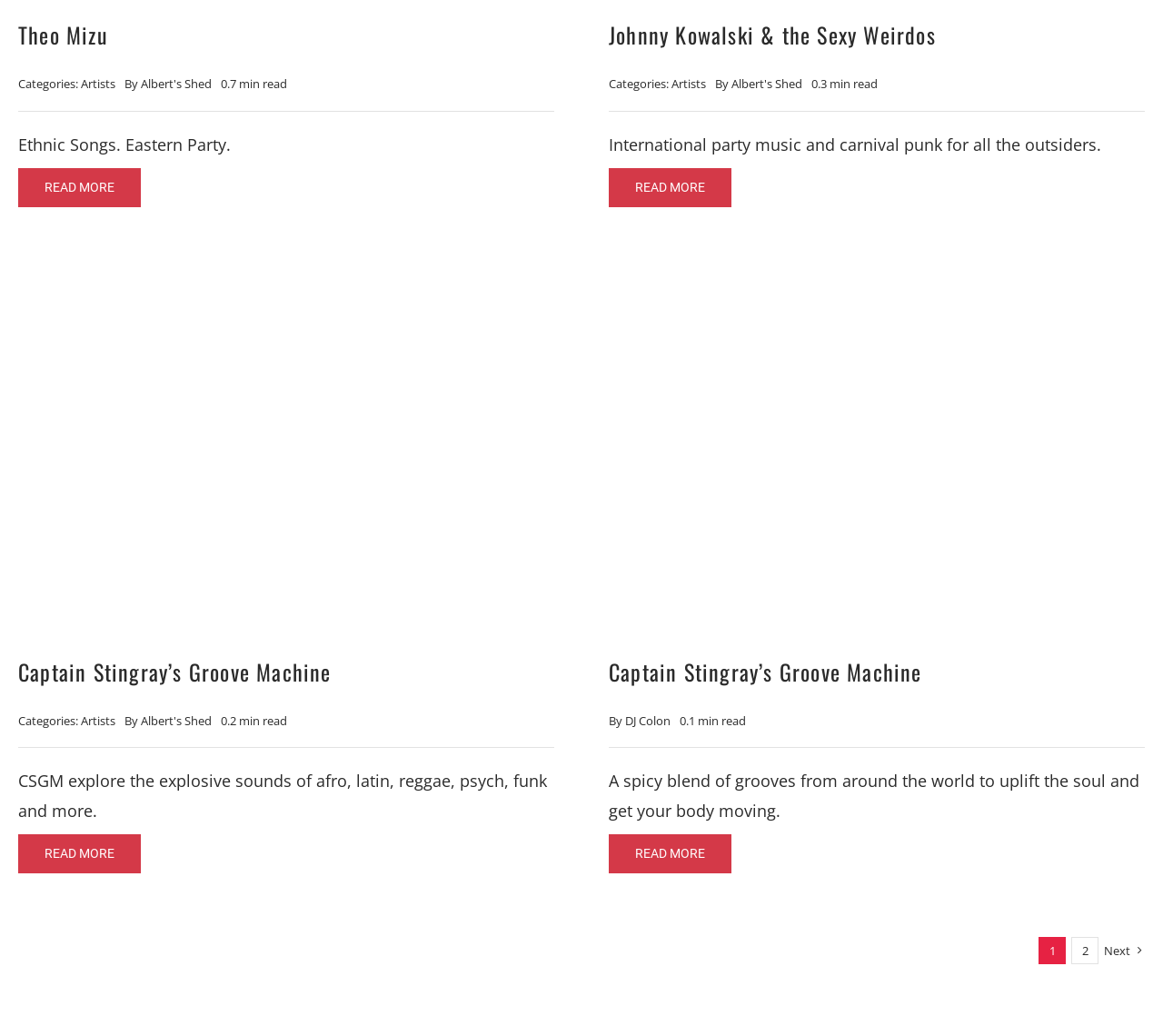Kindly determine the bounding box coordinates for the area that needs to be clicked to execute this instruction: "Go to page 2".

[0.921, 0.905, 0.945, 0.931]